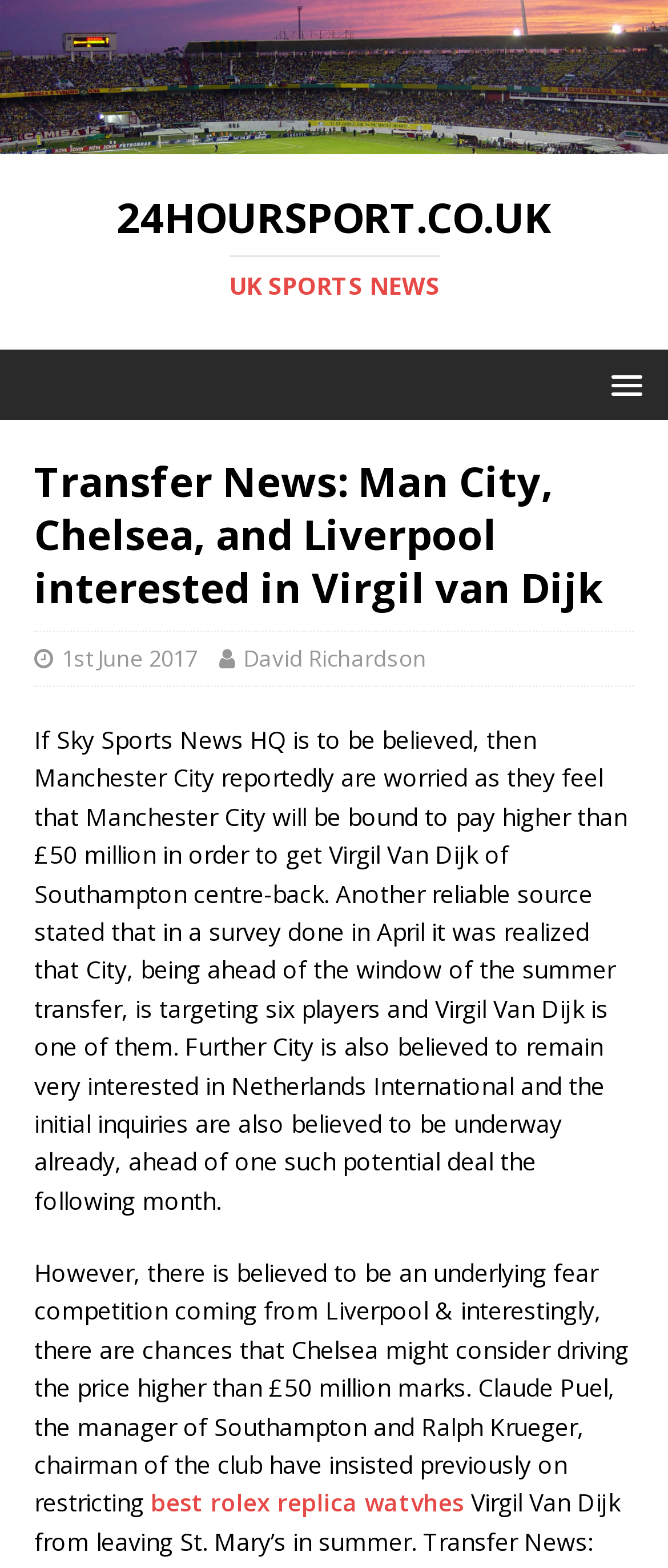Identify the main heading from the webpage and provide its text content.

Transfer News: Man City, Chelsea, and Liverpool interested in Virgil van Dijk